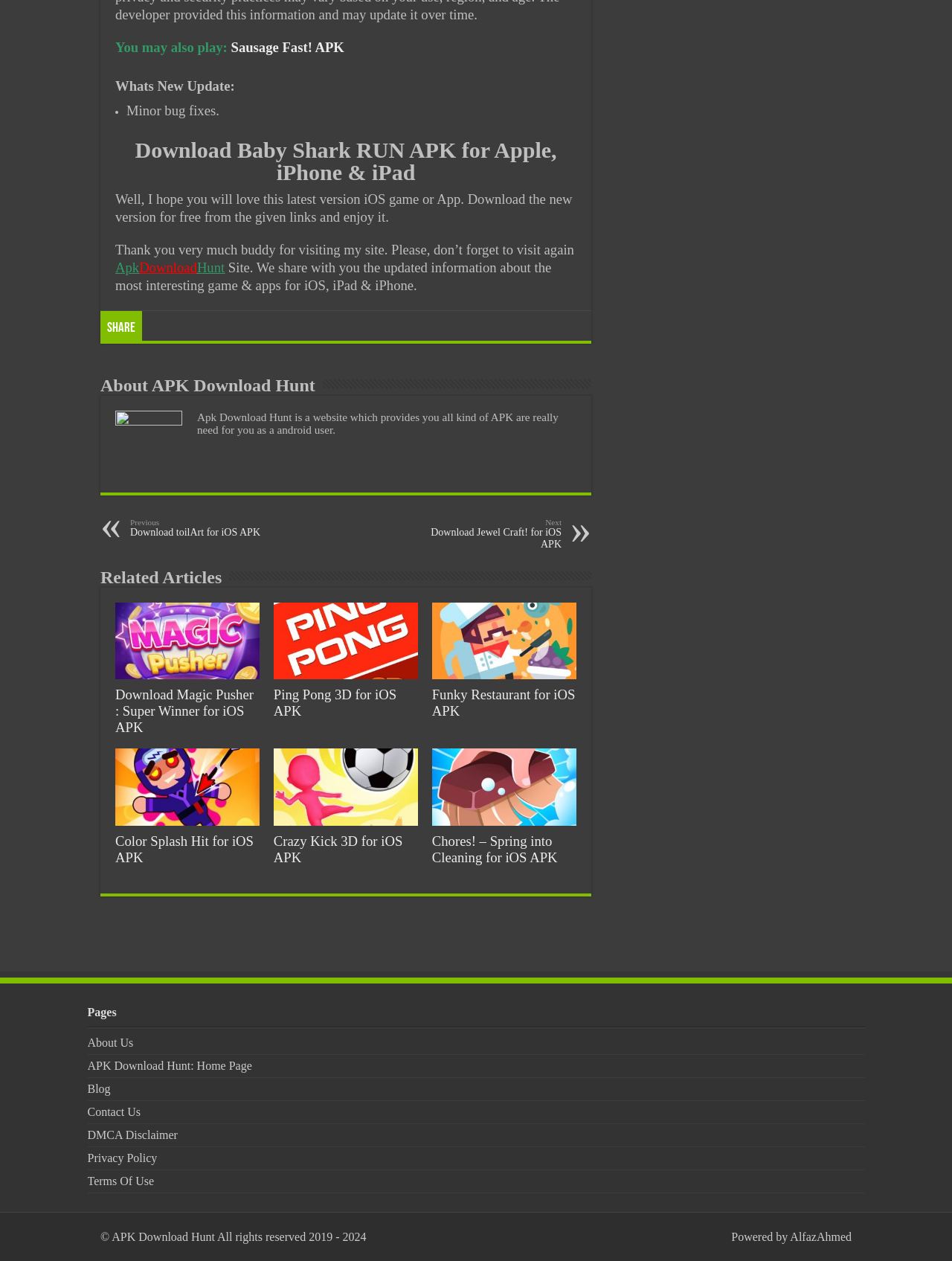What is the purpose of the 'About APK Download Hunt' section?
Based on the visual information, provide a detailed and comprehensive answer.

The 'About APK Download Hunt' section seems to be intended to introduce the website and its purpose, providing information about what the website offers and what kind of APK downloads are available.